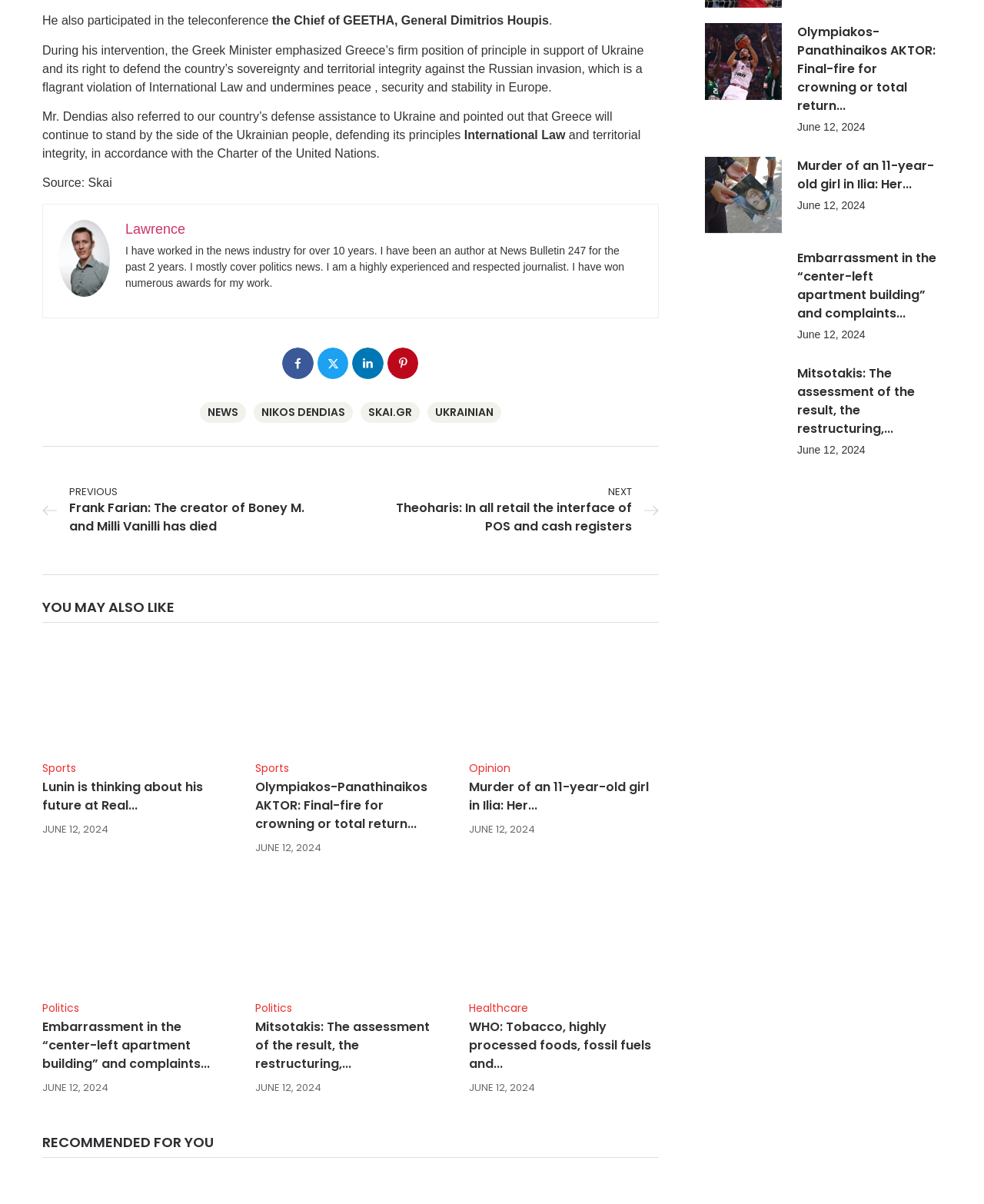What is the topic of the article with the heading 'YOU MAY ALSO LIKE'?
Please look at the screenshot and answer in one word or a short phrase.

Various news articles